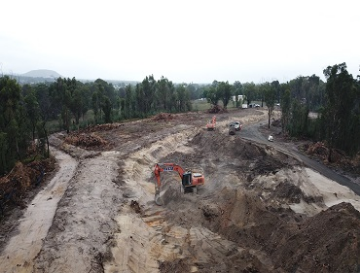Is the sky gray in the image?
Please provide a single word or phrase as your answer based on the image.

Yes